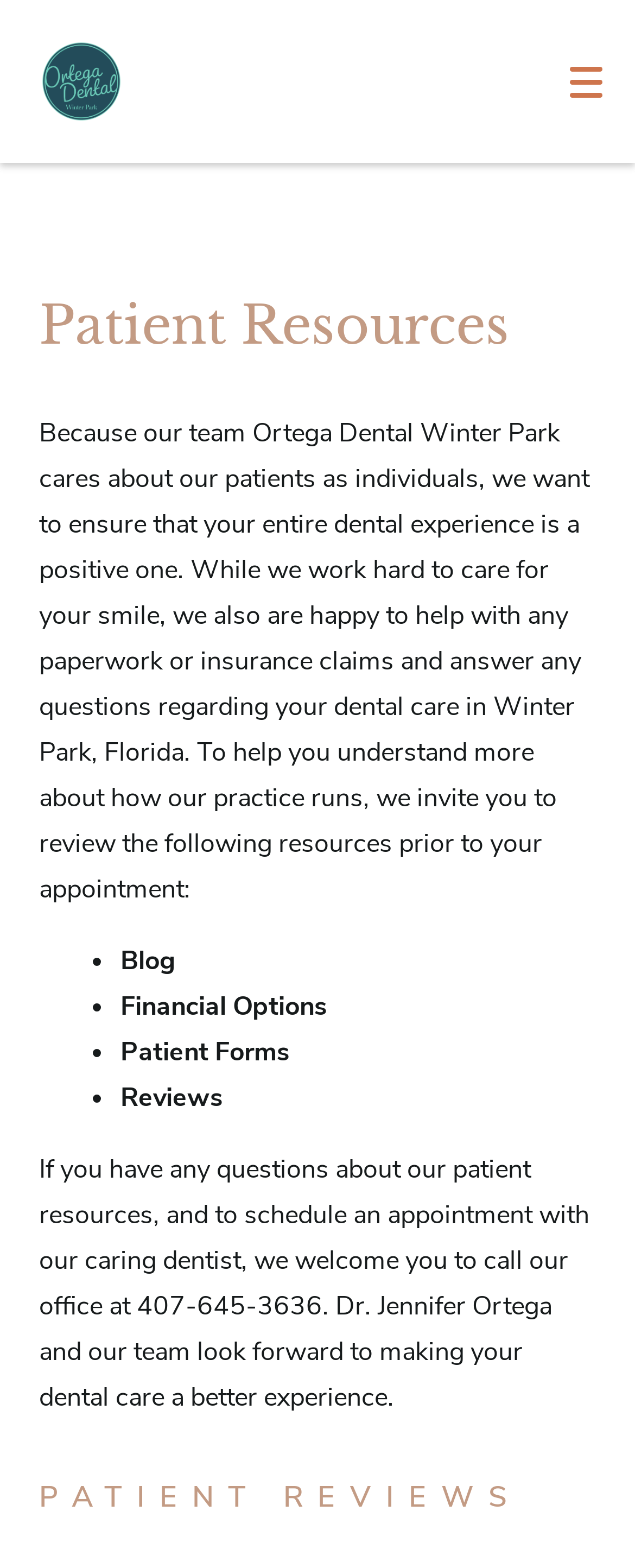What is the role of Dr. Jennifer Ortega?
Answer with a single word or phrase, using the screenshot for reference.

Caring dentist